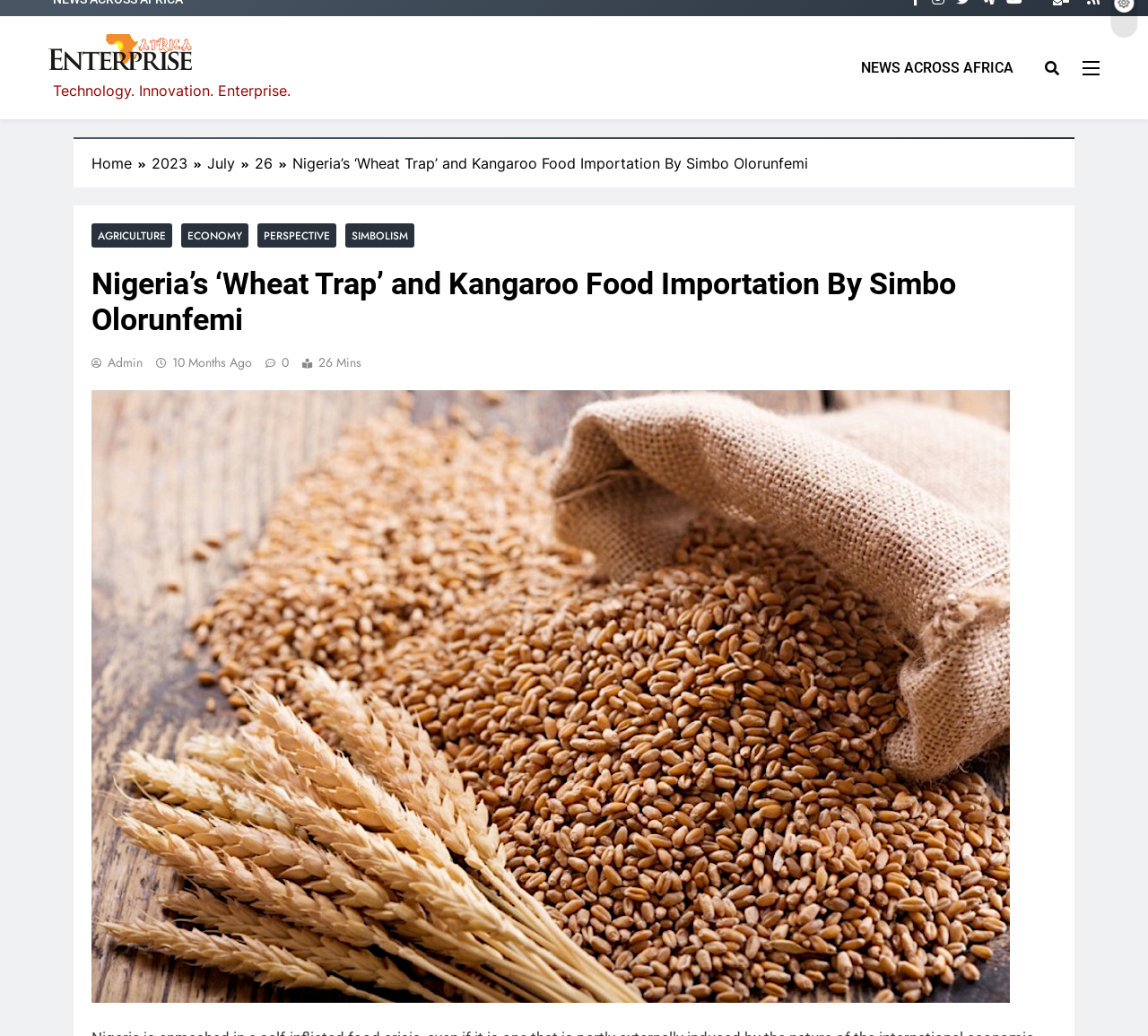Identify the bounding box for the UI element specified in this description: "26". The coordinates must be four float numbers between 0 and 1, formatted as [left, top, right, bottom].

[0.222, 0.147, 0.255, 0.168]